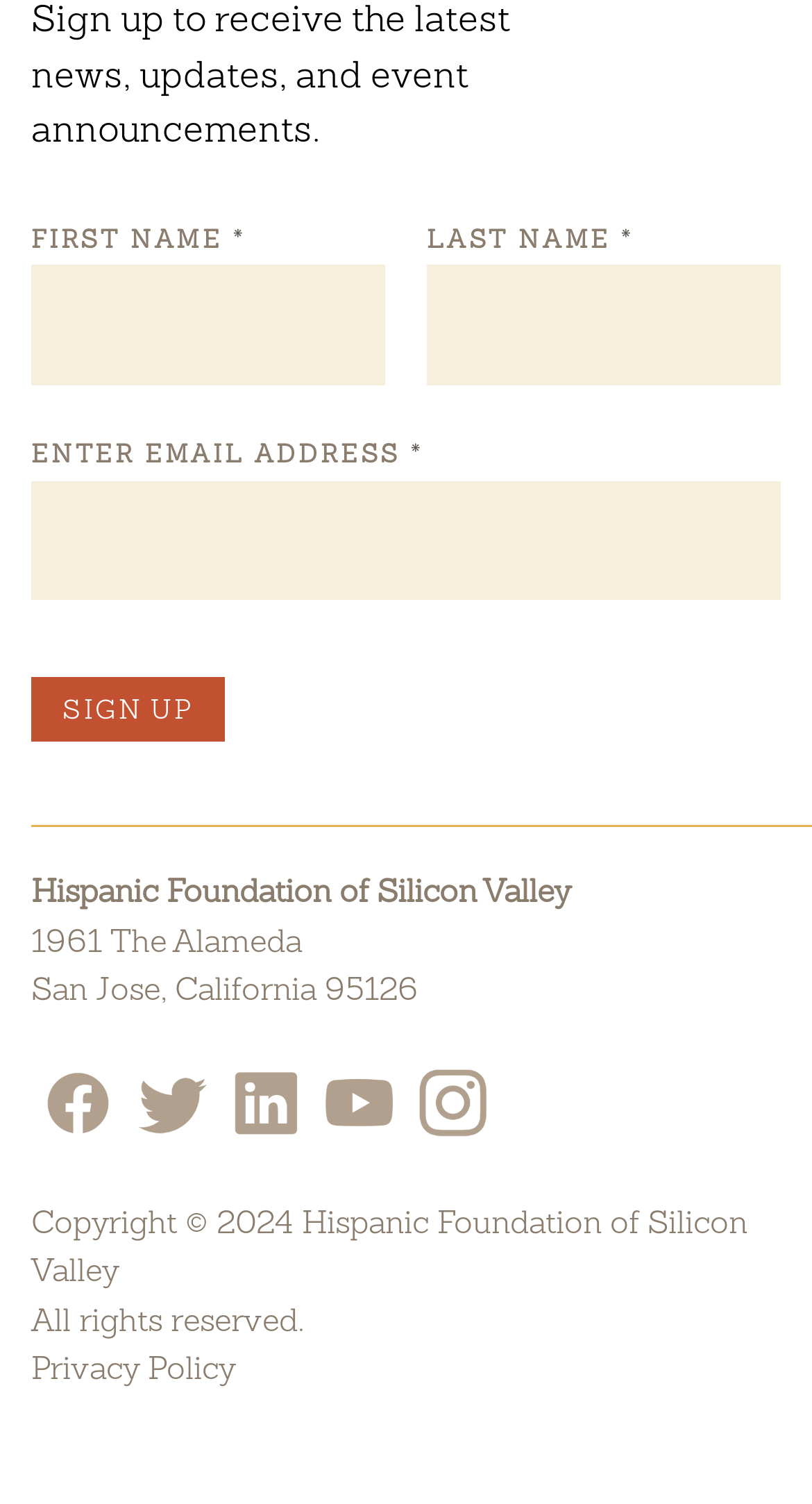Indicate the bounding box coordinates of the clickable region to achieve the following instruction: "Enter first name."

[0.038, 0.176, 0.474, 0.256]